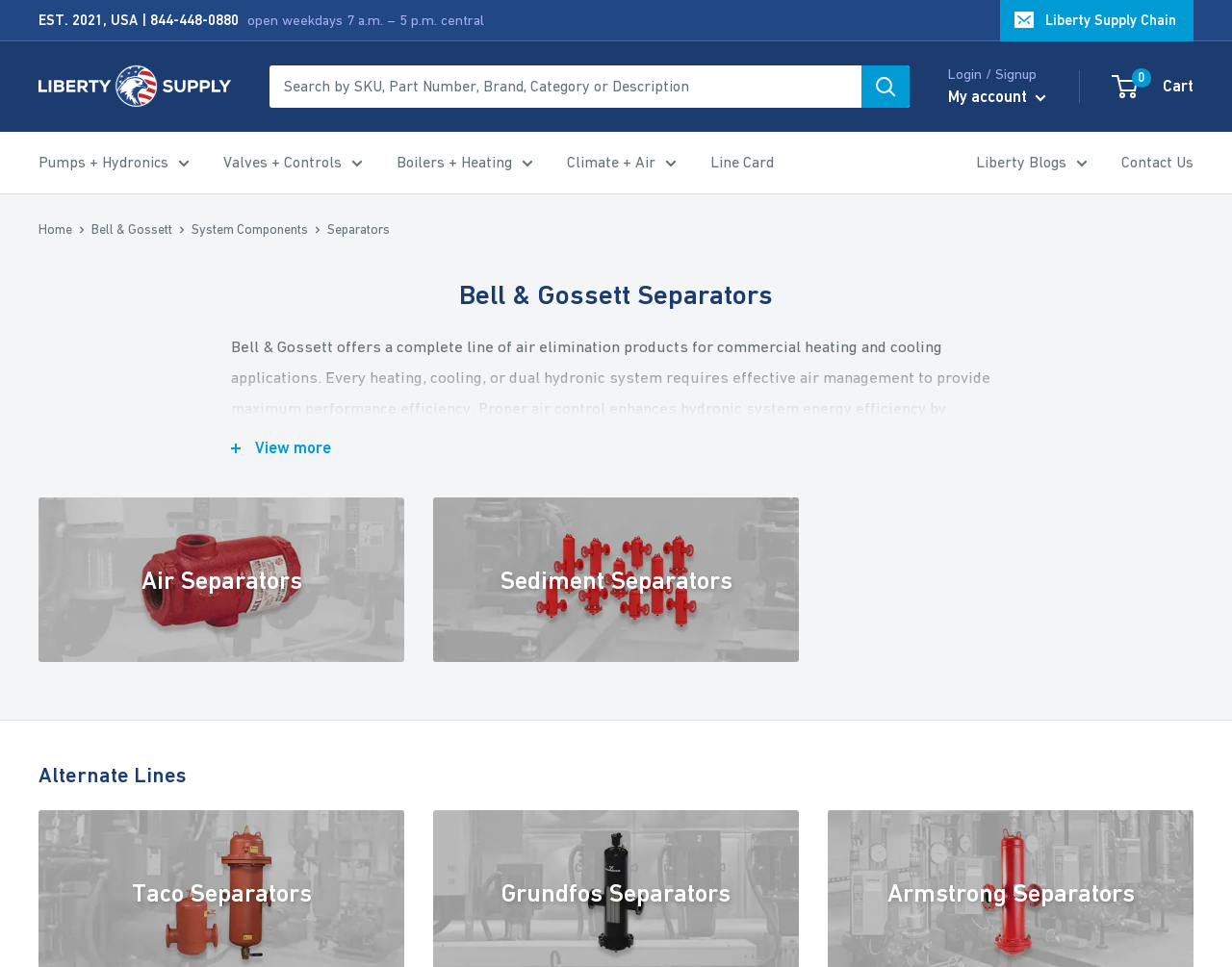Please determine the bounding box coordinates of the element's region to click in order to carry out the following instruction: "Login to my account". The coordinates should be four float numbers between 0 and 1, i.e., [left, top, right, bottom].

[0.77, 0.068, 0.841, 0.085]